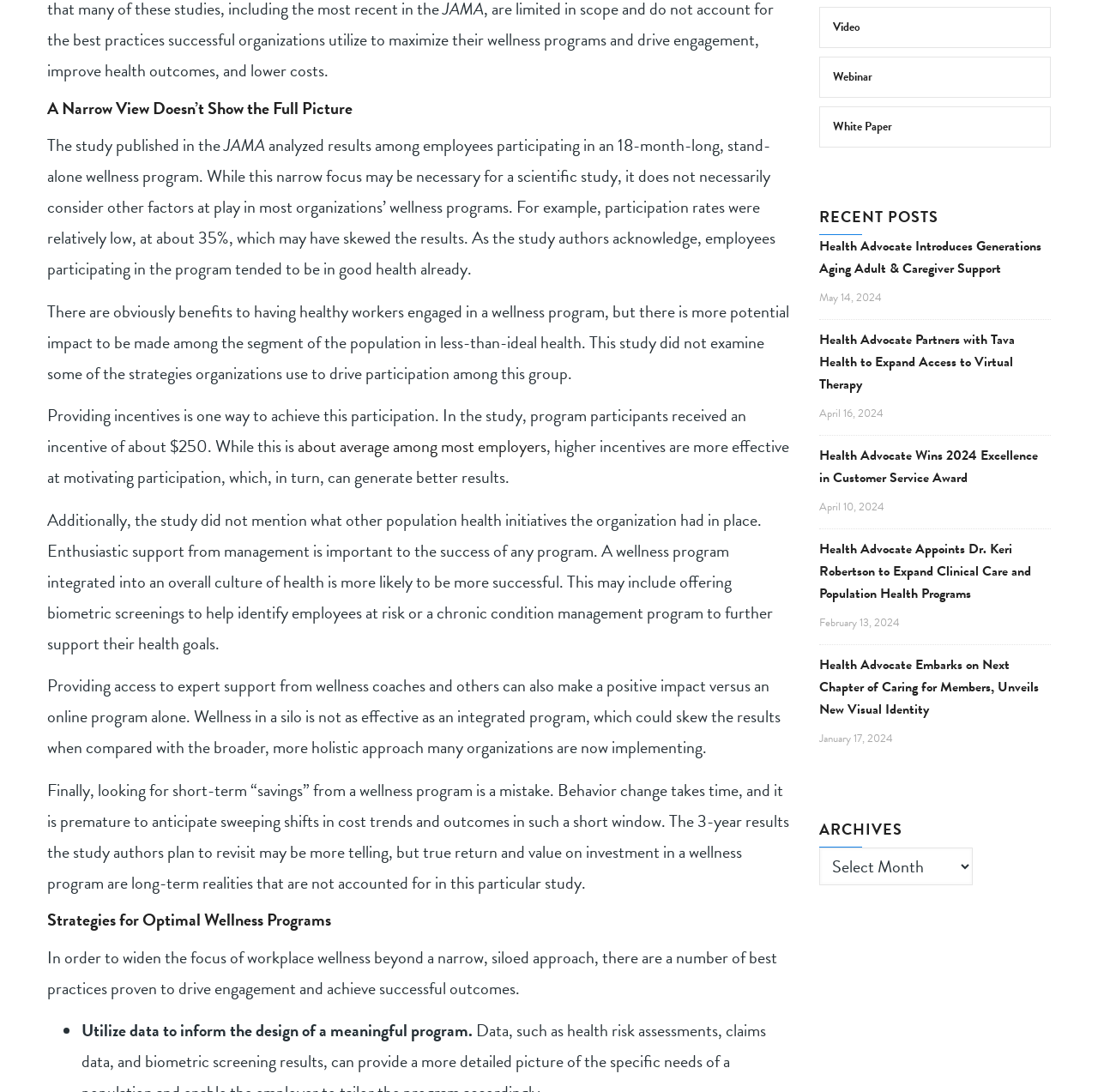Extract the bounding box coordinates for the described element: "Webinar". The coordinates should be represented as four float numbers between 0 and 1: [left, top, right, bottom].

[0.747, 0.053, 0.814, 0.089]